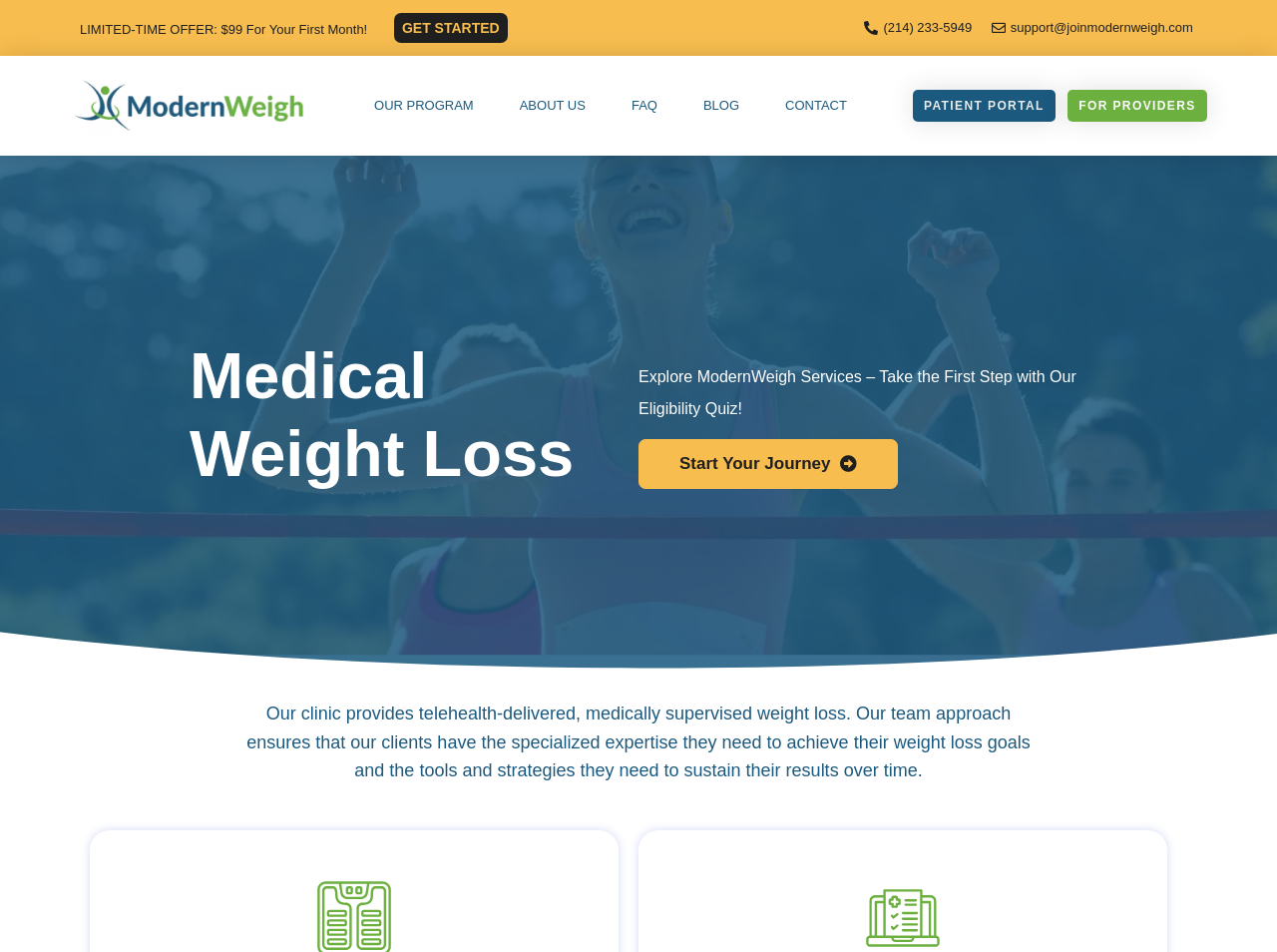What is the main service provided by ModernWeigh?
Using the information from the image, give a concise answer in one word or a short phrase.

Telehealth-delivered, medically supervised weight loss